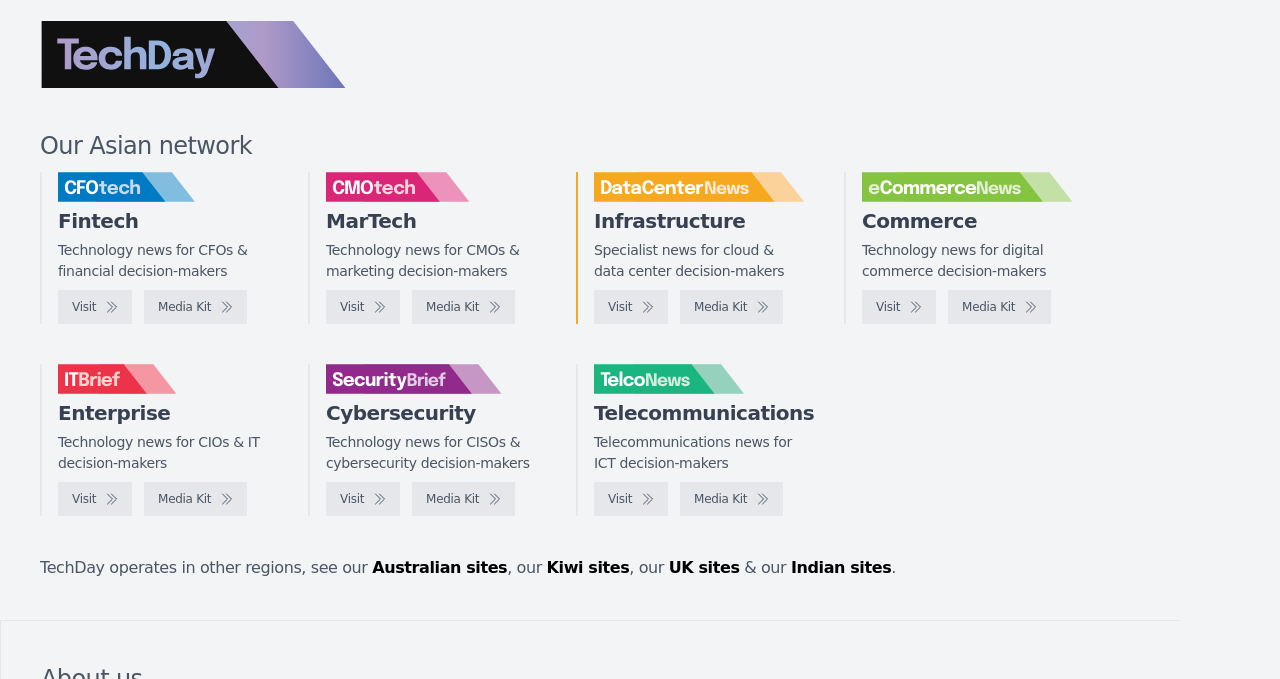Locate the bounding box coordinates of the clickable part needed for the task: "View the 'Recent Posts'".

None